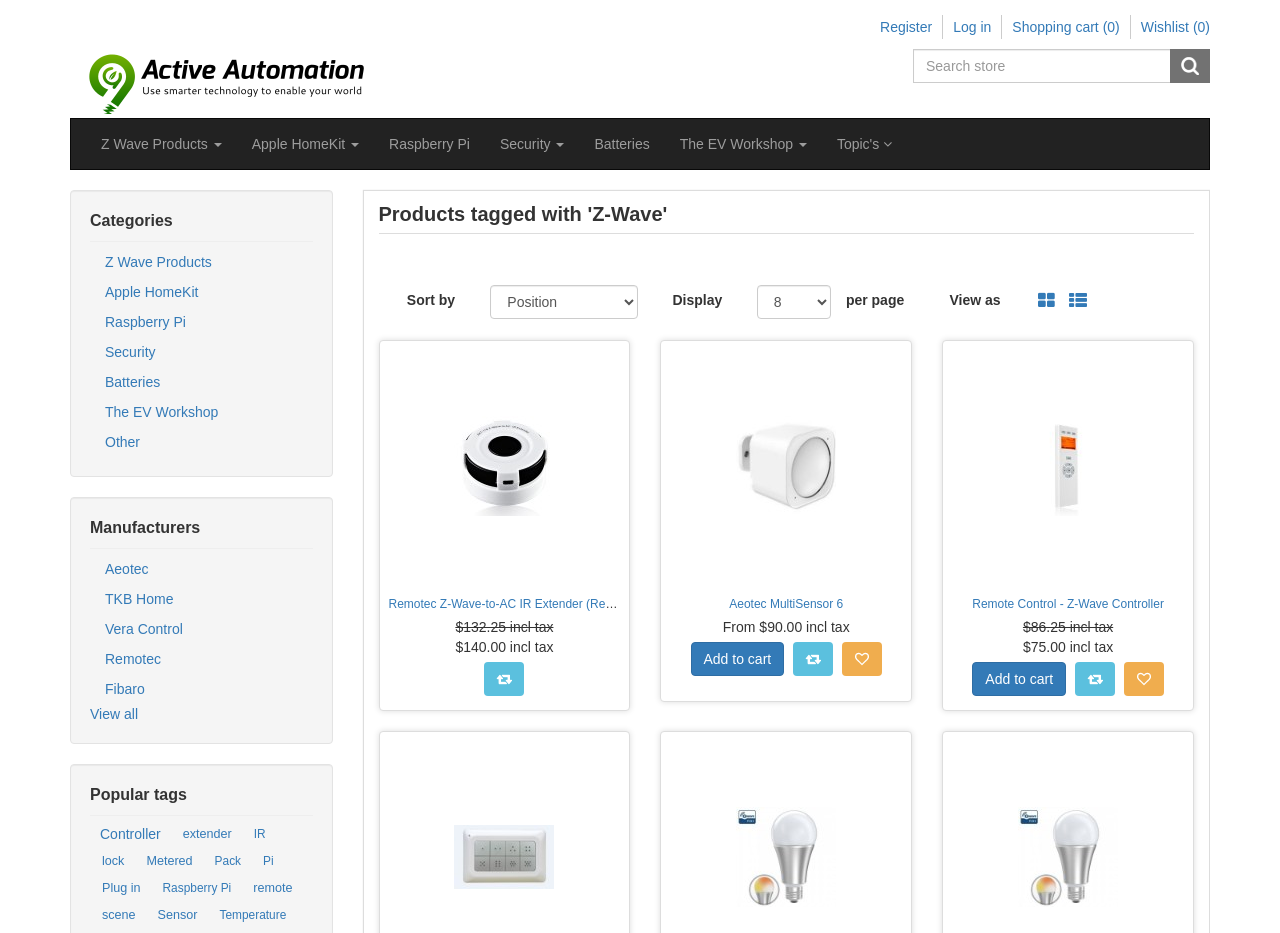Kindly determine the bounding box coordinates for the area that needs to be clicked to execute this instruction: "View Aeotec MultiSensor 6 product details".

[0.52, 0.37, 0.709, 0.629]